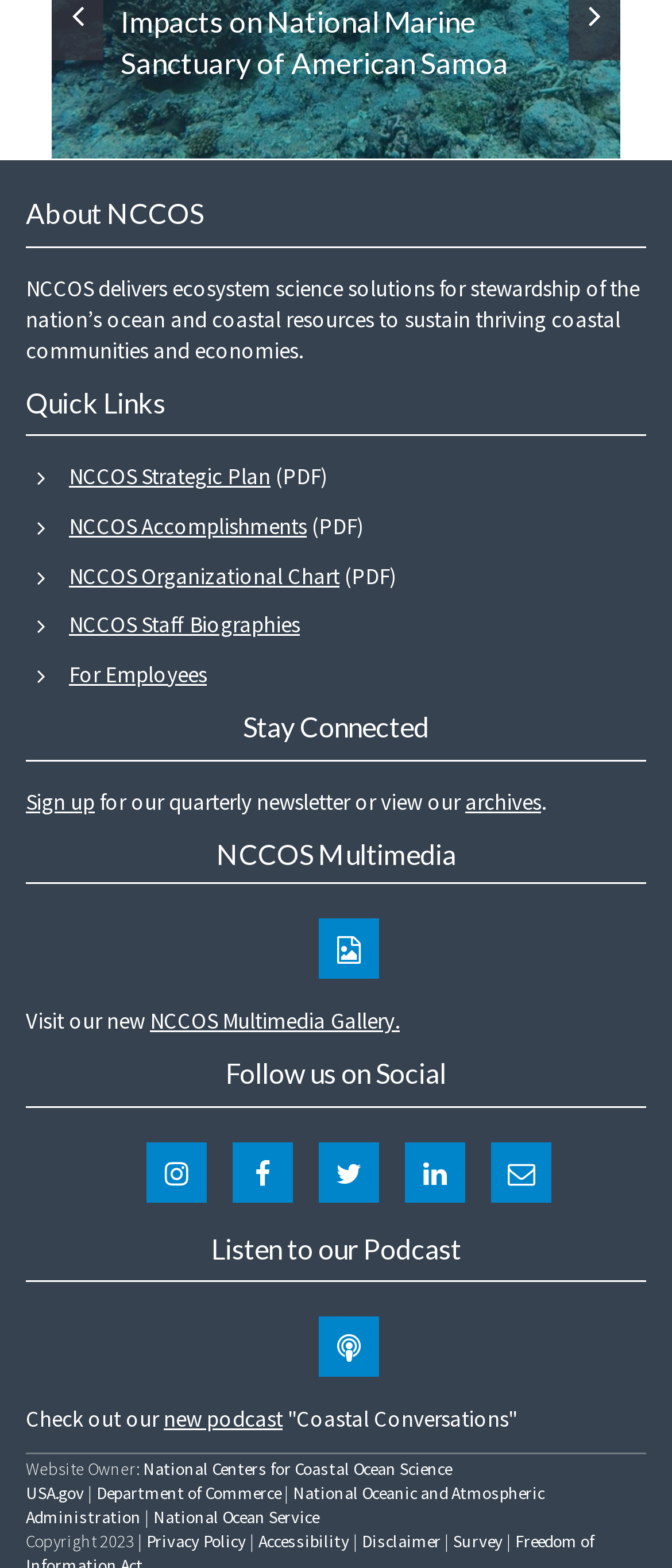What is the name of the organization?
We need a detailed and exhaustive answer to the question. Please elaborate.

The name of the organization can be found in the heading 'About NCCOS' at the top of the webpage, which suggests that NCCOS is the name of the organization.